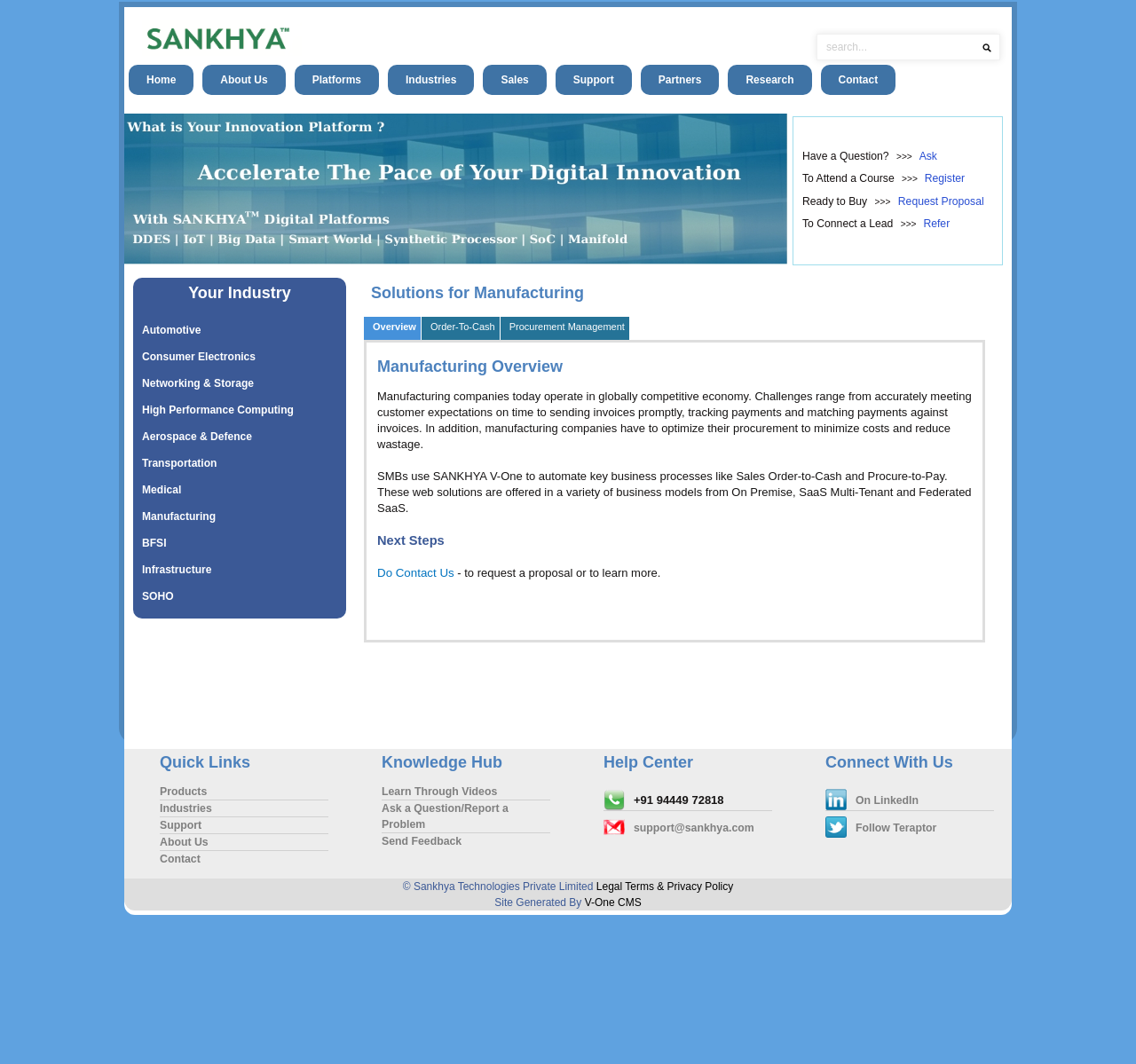Indicate the bounding box coordinates of the element that needs to be clicked to satisfy the following instruction: "register for a course". The coordinates should be four float numbers between 0 and 1, i.e., [left, top, right, bottom].

[0.814, 0.162, 0.849, 0.174]